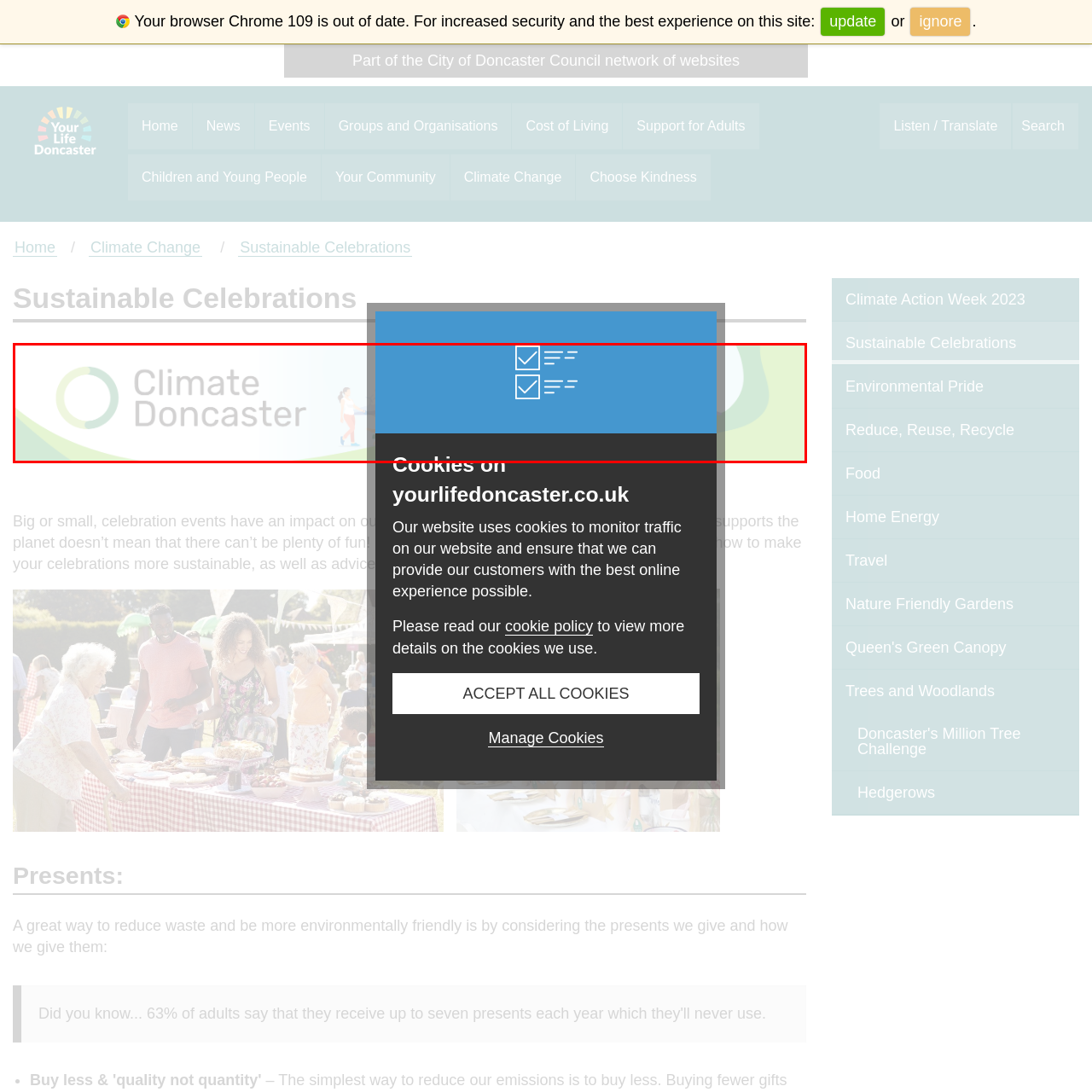Offer a detailed explanation of the scene within the red bounding box.

The image prominently features the "Climate Doncaster" logo, set against a gradient background that transitions from light to dark hues. Overlaying this logo is a blue panel containing a checklist icon, symbolizing eco-friendly initiatives or steps for sustainable living. The bottom part of the image includes a text segment that reads "Cookies on," likely indicating a related message about website cookies or data use, suggesting a balance between functionality and environmental awareness. This visual representation aligns with themes of sustainability and responsible online practices, reinforcing the importance of considering ecological impacts in various aspects of life and technology.